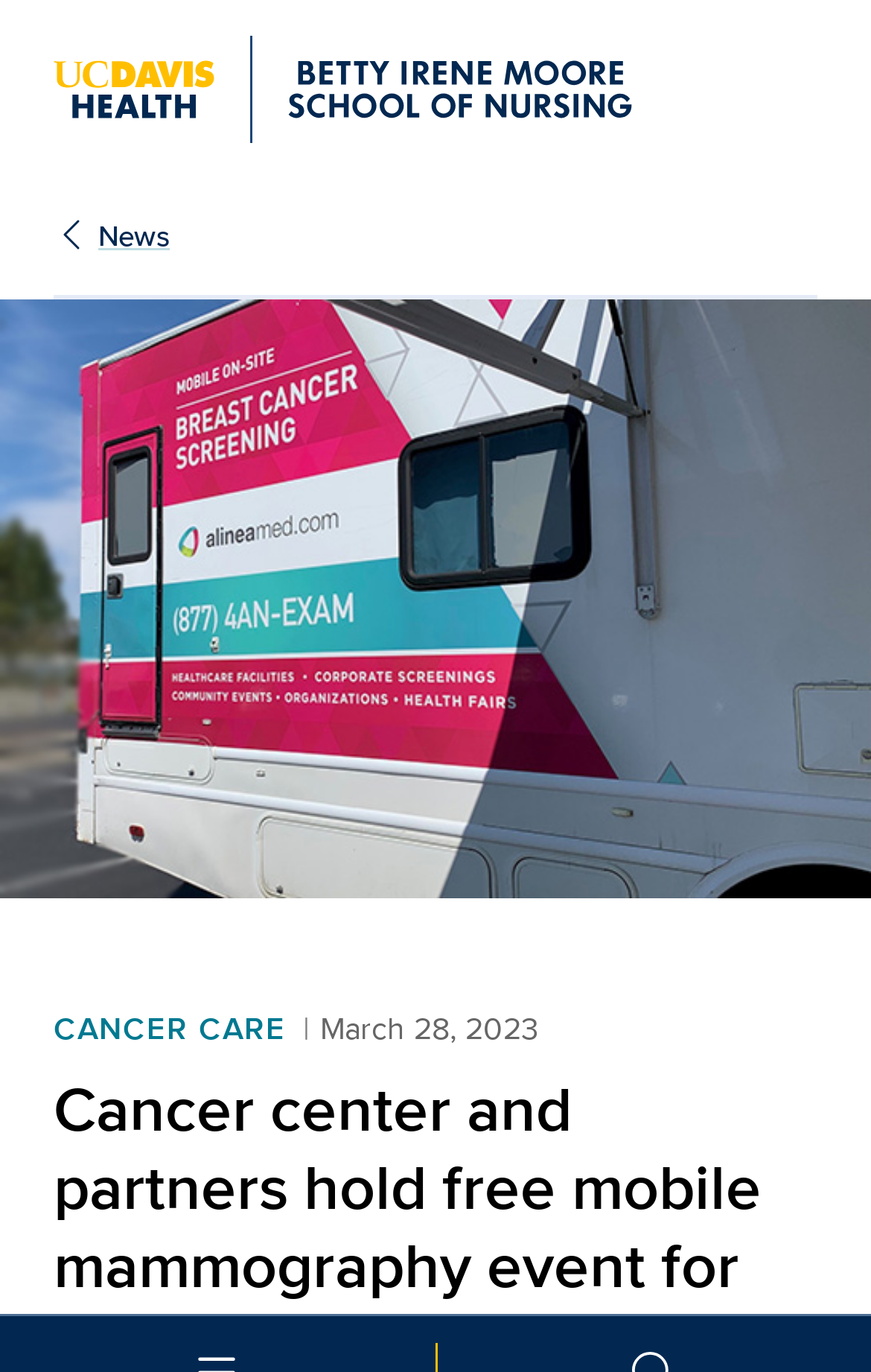What is the category of the news?
Please elaborate on the answer to the question with detailed information.

I found the answer by looking at the link 'CANCER CARE |' which is located below the image of the Mammovan.